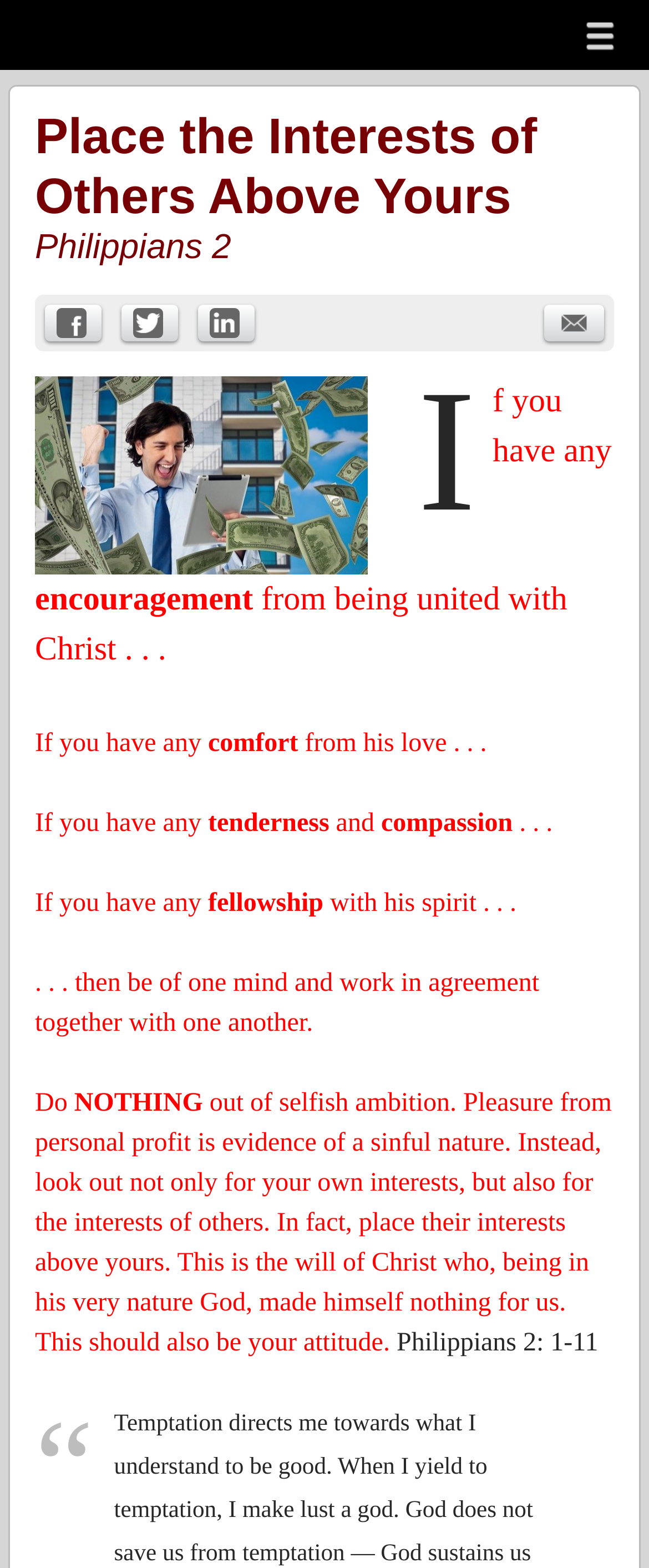Provide a one-word or brief phrase answer to the question:
How many headings are present on the webpage?

2